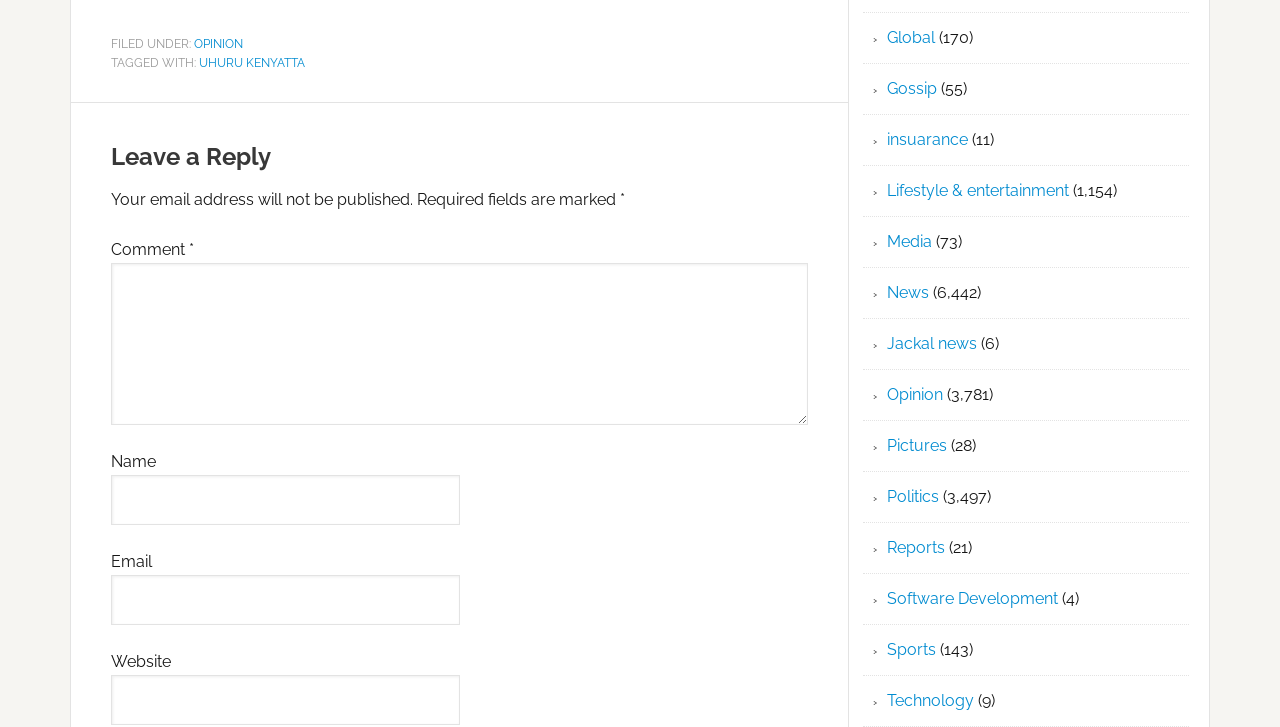Determine the bounding box coordinates of the region I should click to achieve the following instruction: "Click on Global". Ensure the bounding box coordinates are four float numbers between 0 and 1, i.e., [left, top, right, bottom].

[0.693, 0.039, 0.73, 0.065]